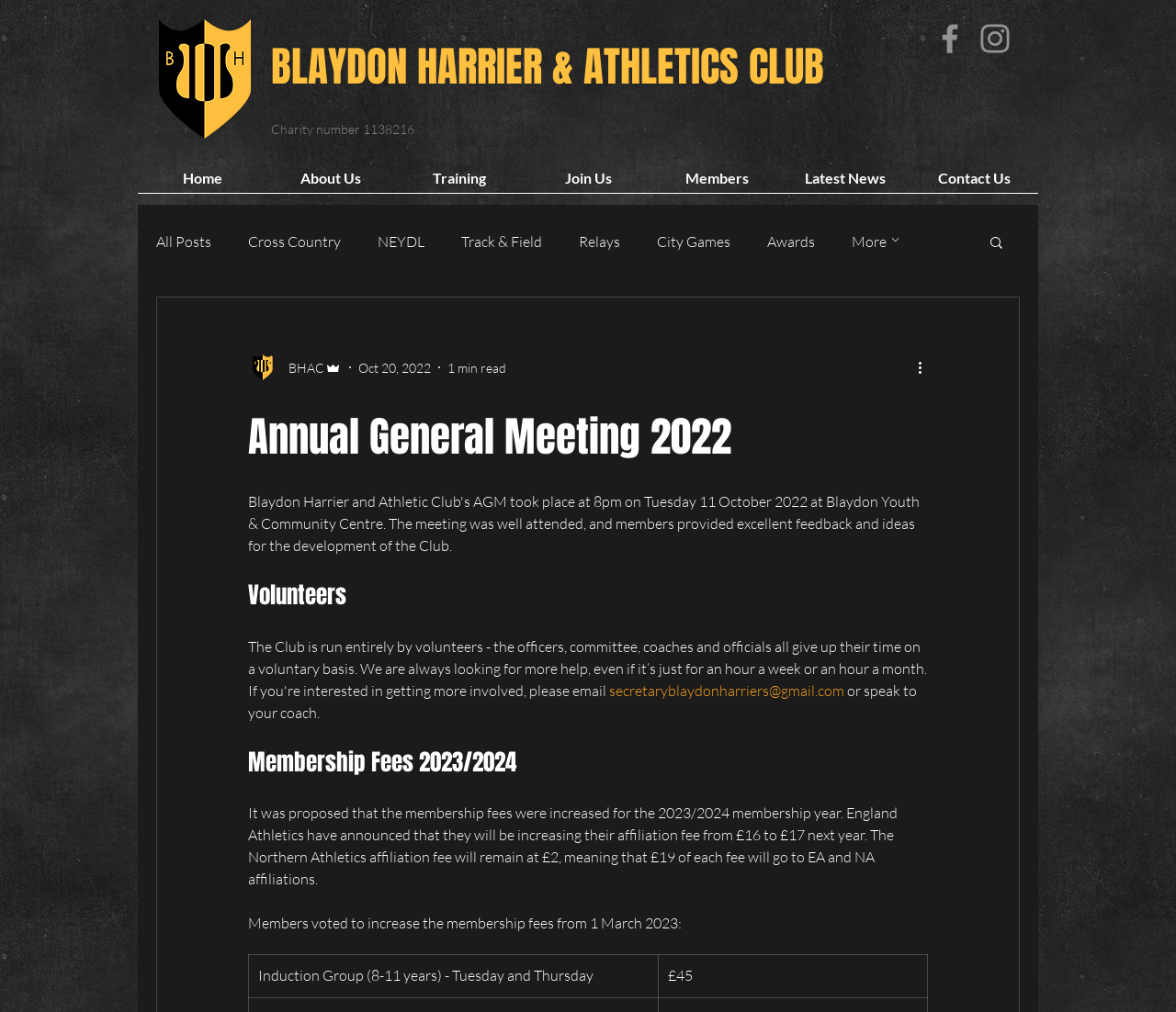Specify the bounding box coordinates of the element's region that should be clicked to achieve the following instruction: "Click the Facebook link". The bounding box coordinates consist of four float numbers between 0 and 1, in the format [left, top, right, bottom].

[0.791, 0.019, 0.824, 0.057]